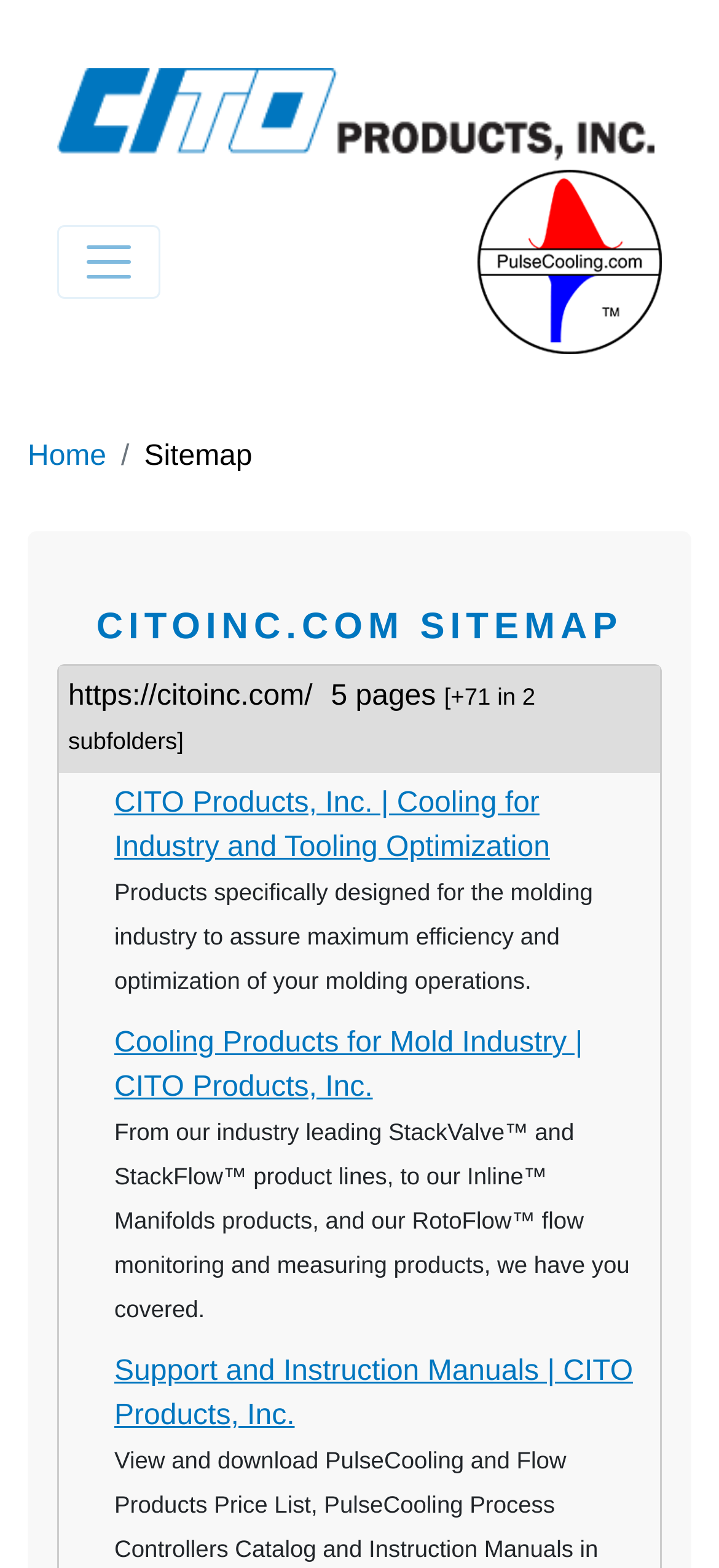Find the bounding box coordinates for the HTML element specified by: "aria-label="Toggle navigation"".

[0.079, 0.144, 0.223, 0.191]